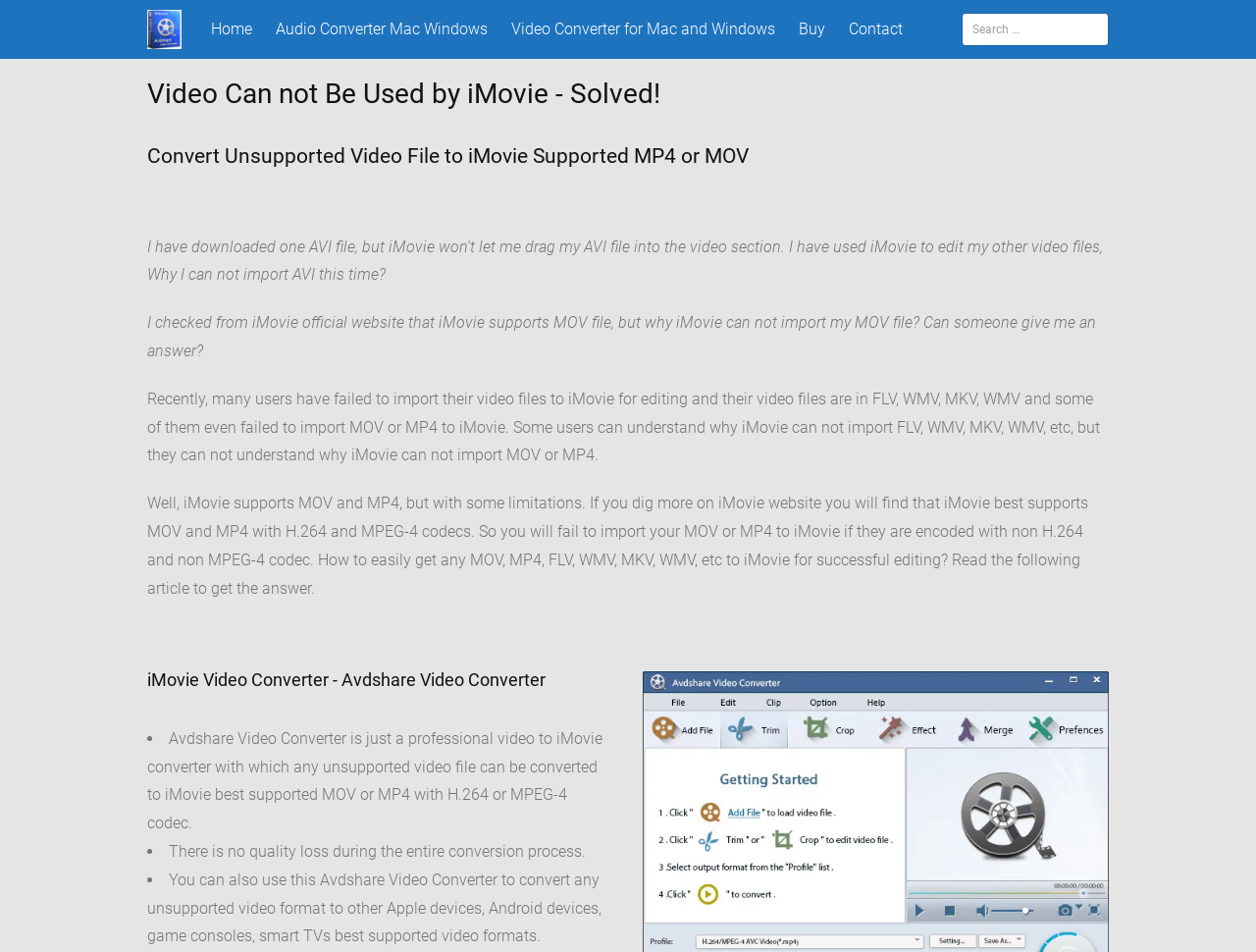What is the common issue faced by iMovie users?
Based on the screenshot, give a detailed explanation to answer the question.

The webpage describes a common issue faced by iMovie users, which is failing to import their video files to iMovie for editing, including files in FLV, WMV, MKV, and even MOV or MP4 formats.